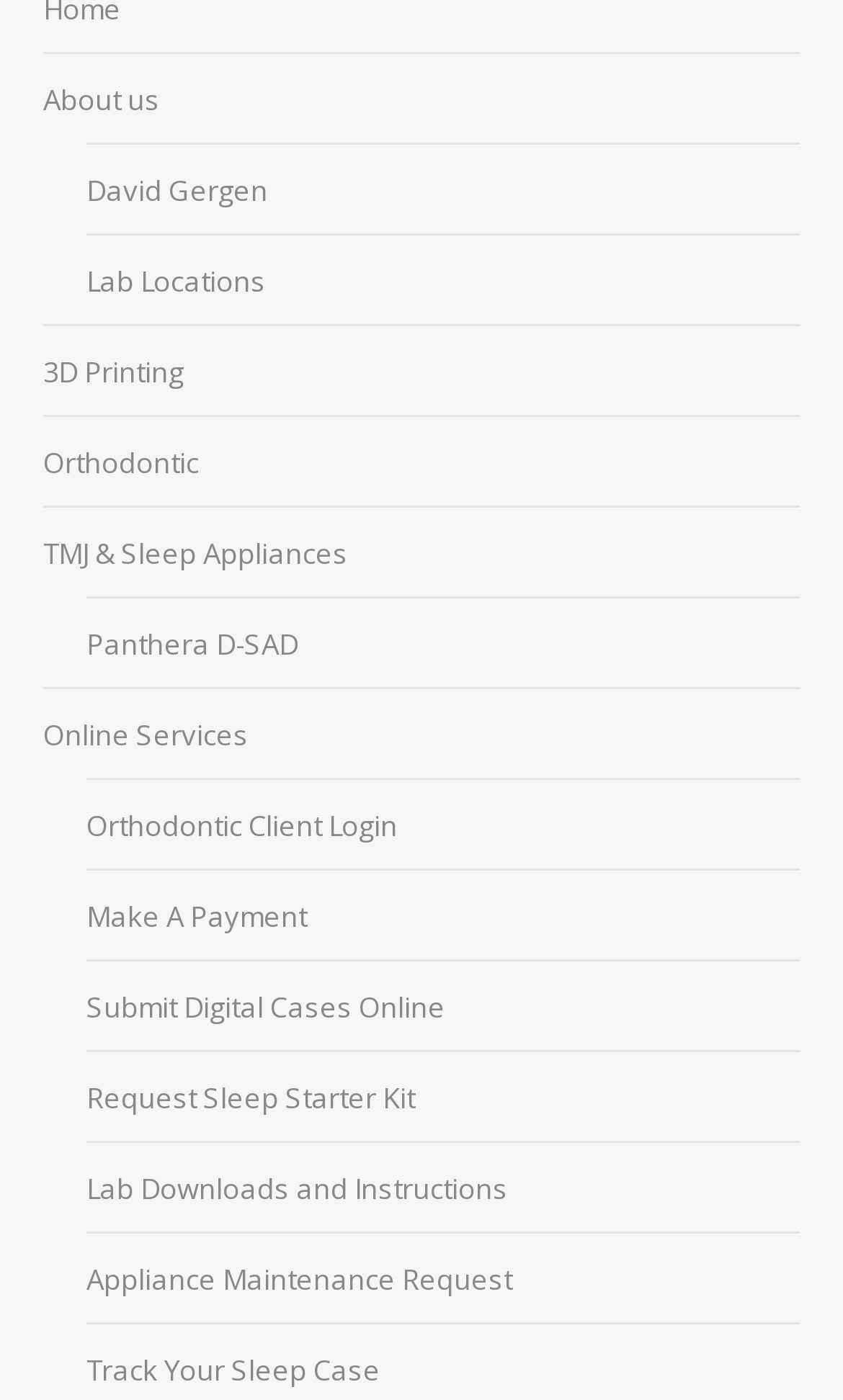Please determine the bounding box coordinates of the element's region to click in order to carry out the following instruction: "Make a payment online". The coordinates should be four float numbers between 0 and 1, i.e., [left, top, right, bottom].

[0.103, 0.64, 0.403, 0.668]